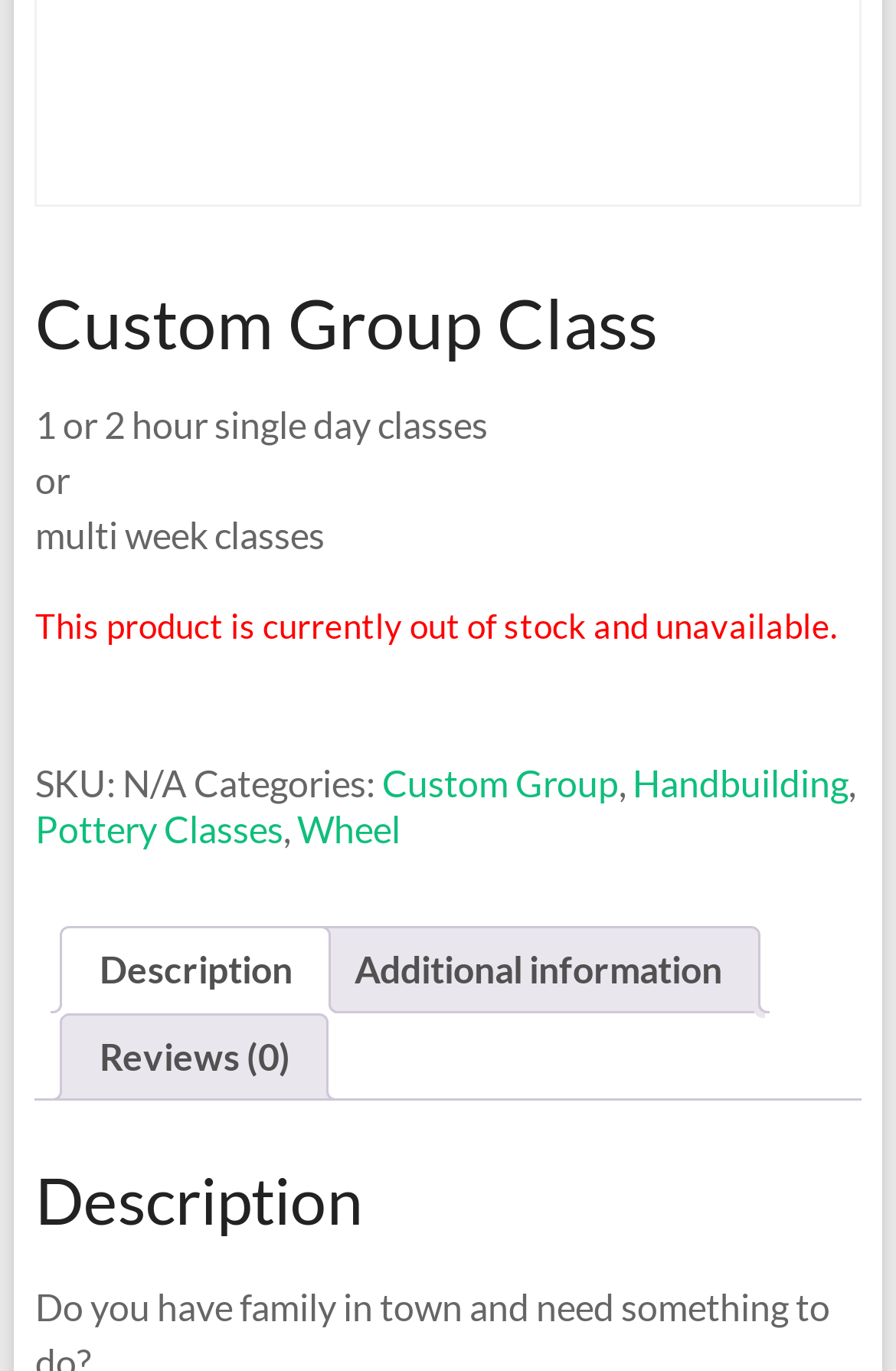What is the current stock status of this product?
Based on the image, answer the question with as much detail as possible.

I determined the current stock status by looking at the StaticText element that says 'This product is currently out of stock and unavailable.'